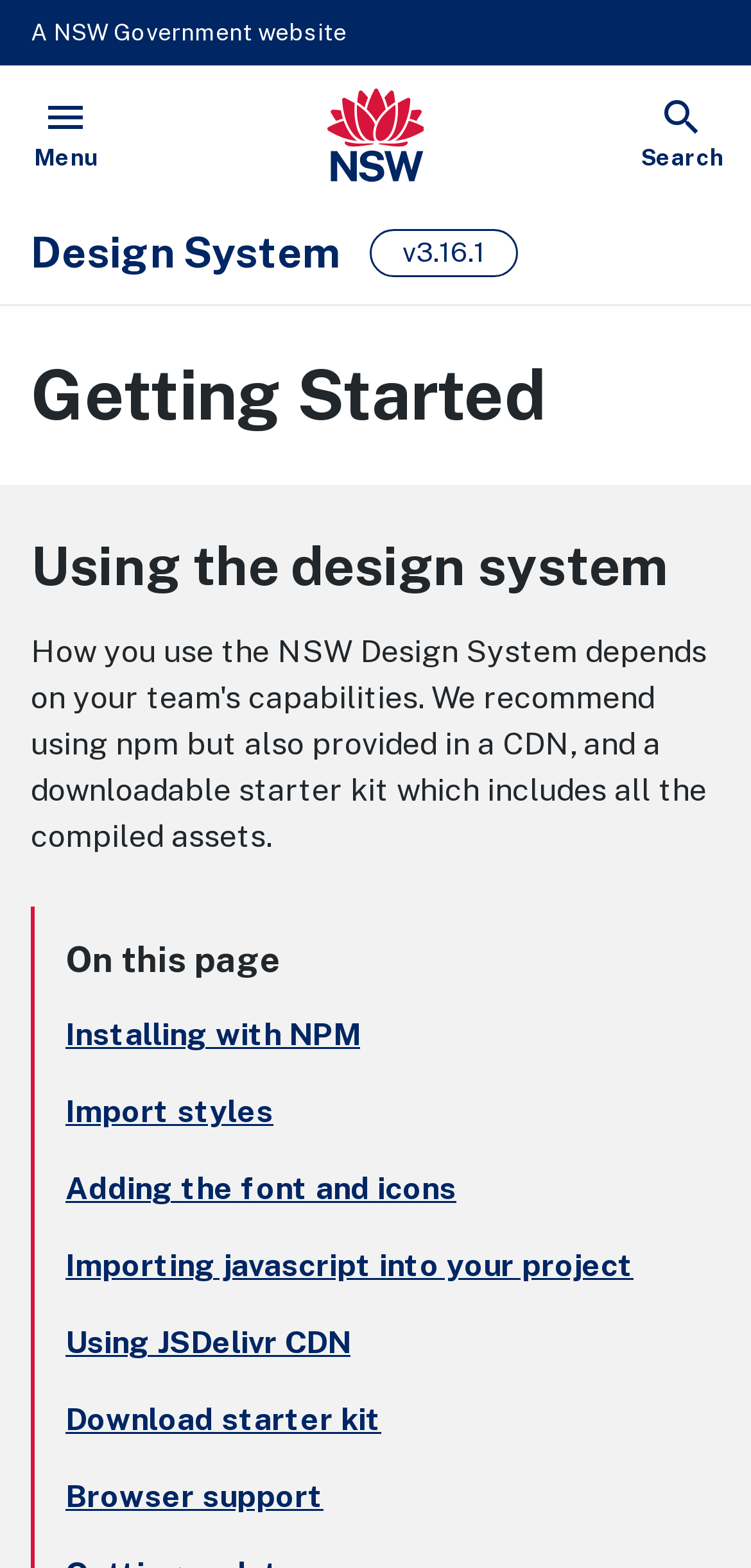Please determine the bounding box coordinates of the area that needs to be clicked to complete this task: 'Open the menu'. The coordinates must be four float numbers between 0 and 1, formatted as [left, top, right, bottom].

[0.026, 0.056, 0.149, 0.115]